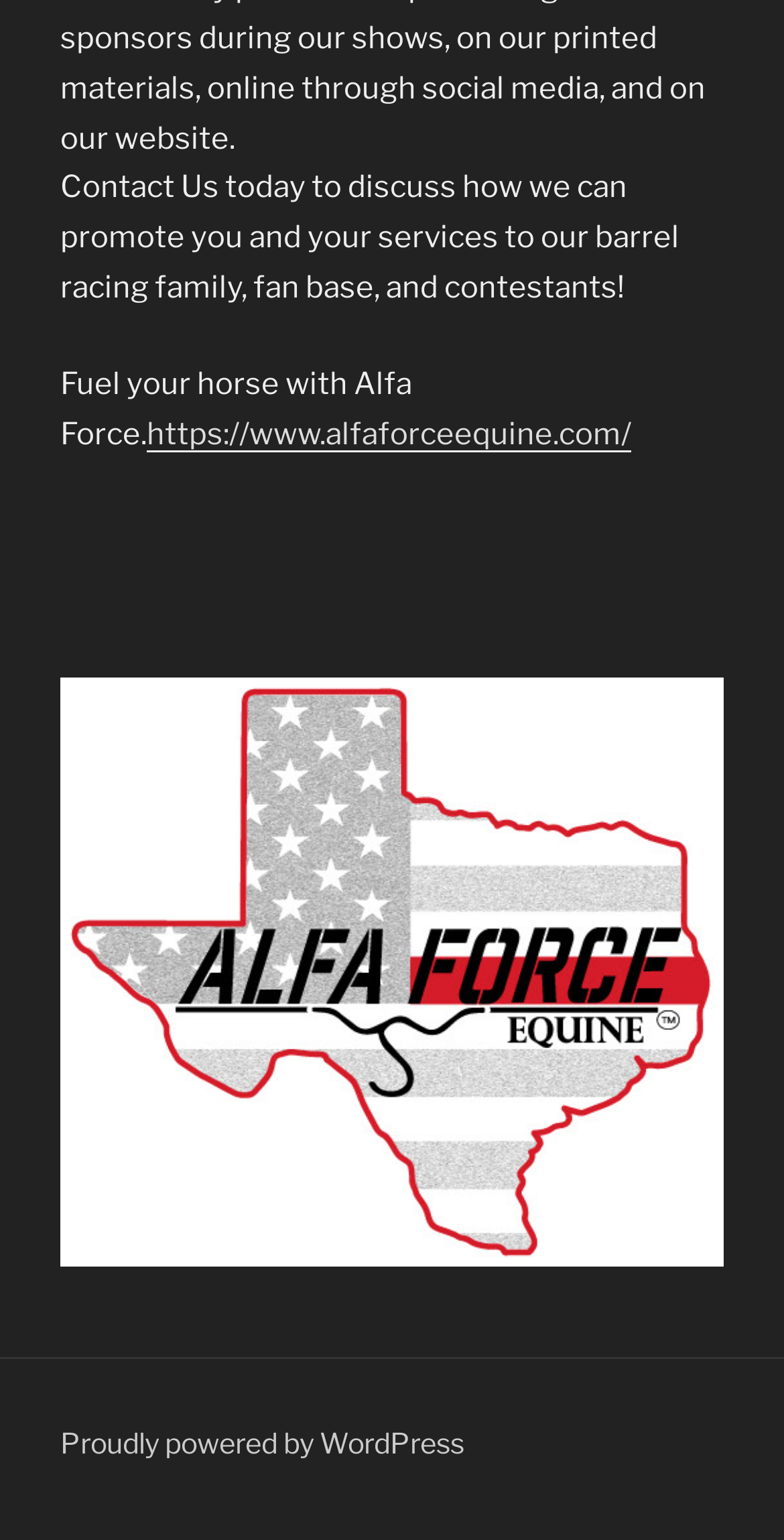Find and provide the bounding box coordinates for the UI element described with: "https://www.alfaforceequine.com/".

[0.187, 0.27, 0.805, 0.293]